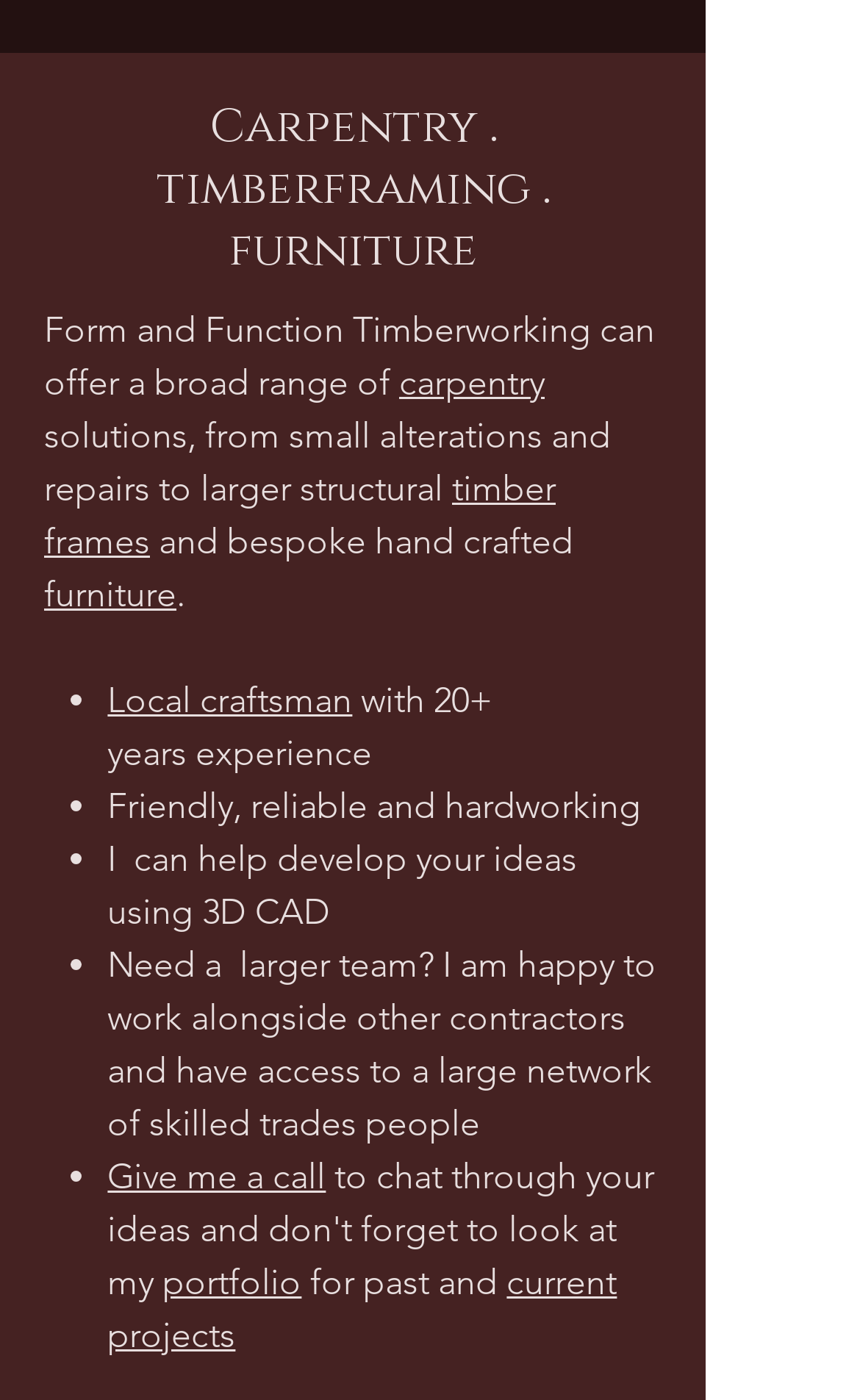From the webpage screenshot, identify the region described by Effortless time tracking. Provide the bounding box coordinates as (top-left x, top-left y, bottom-right x, bottom-right y), with each value being a floating point number between 0 and 1.

None